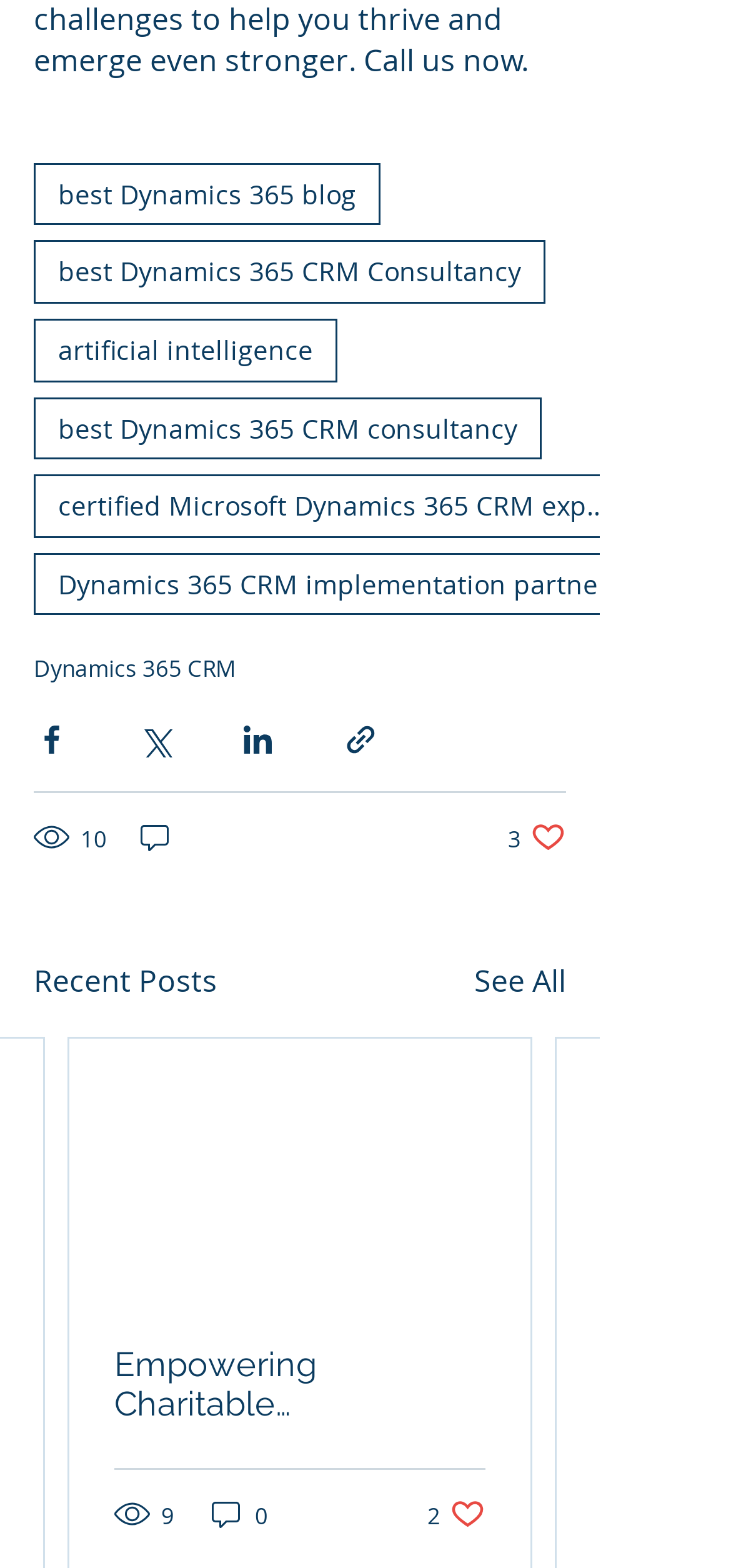Identify and provide the bounding box coordinates of the UI element described: "aria-label="Share via link"". The coordinates should be formatted as [left, top, right, bottom], with each number being a float between 0 and 1.

[0.469, 0.461, 0.518, 0.484]